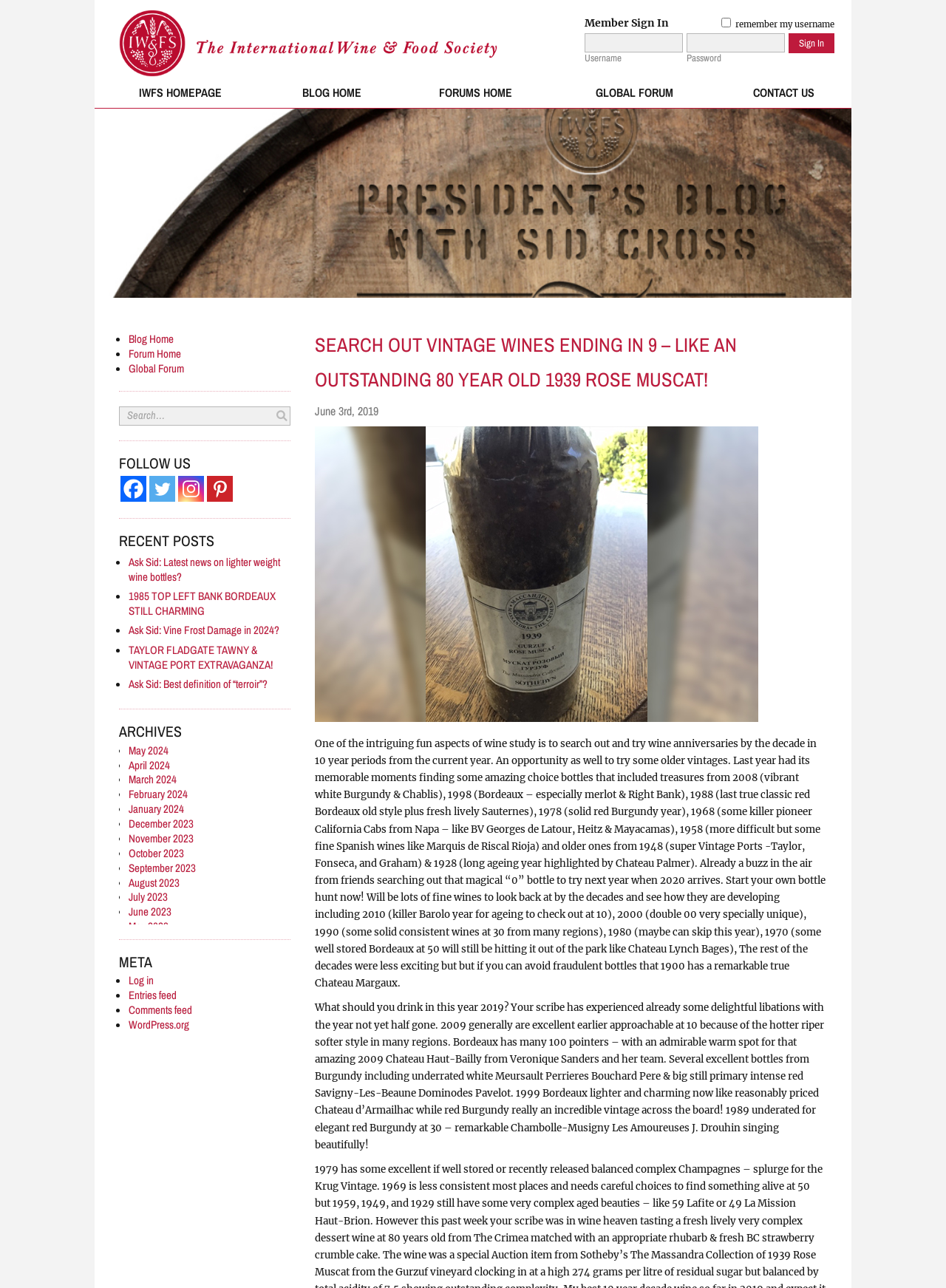Given the element description: "Forum Home", predict the bounding box coordinates of the UI element it refers to, using four float numbers between 0 and 1, i.e., [left, top, right, bottom].

[0.136, 0.269, 0.192, 0.281]